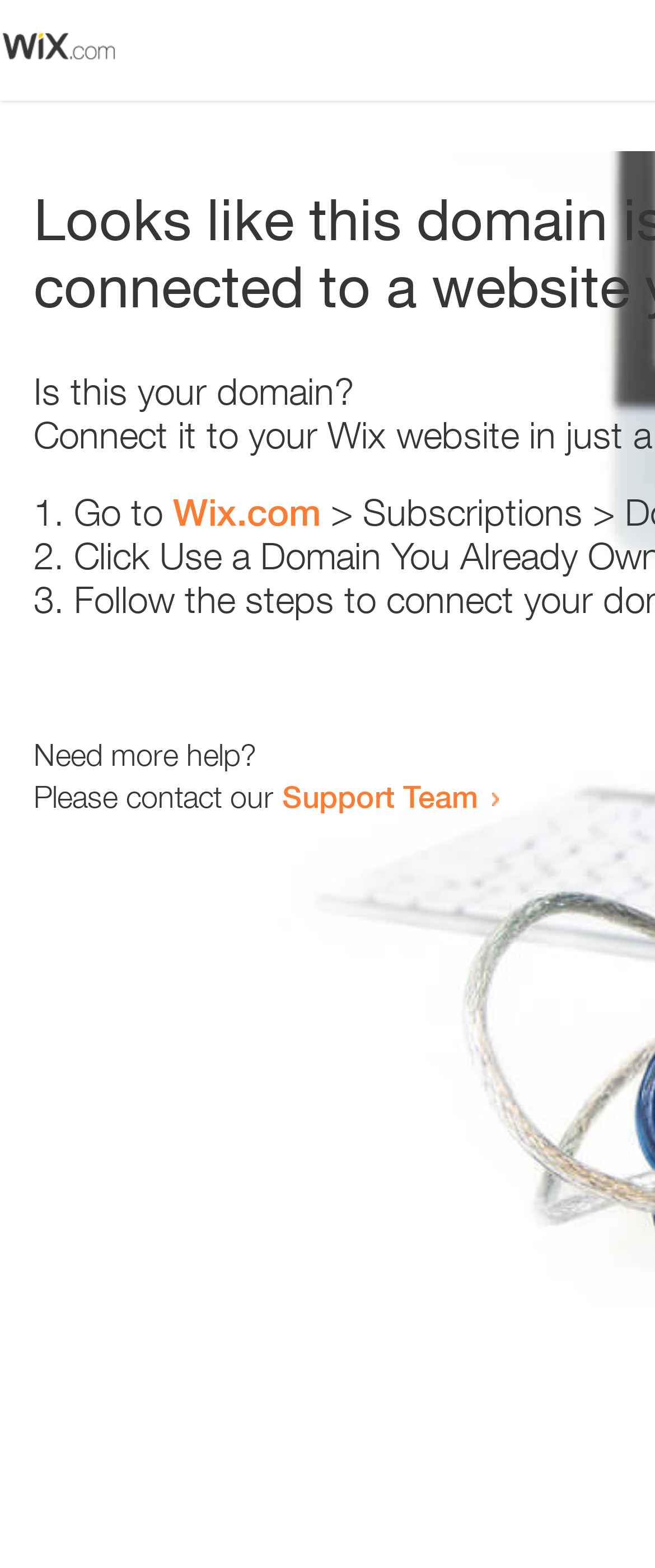Please determine the bounding box coordinates for the UI element described here. Use the format (top-left x, top-left y, bottom-right x, bottom-right y) with values bounded between 0 and 1: Support Team

[0.431, 0.496, 0.731, 0.519]